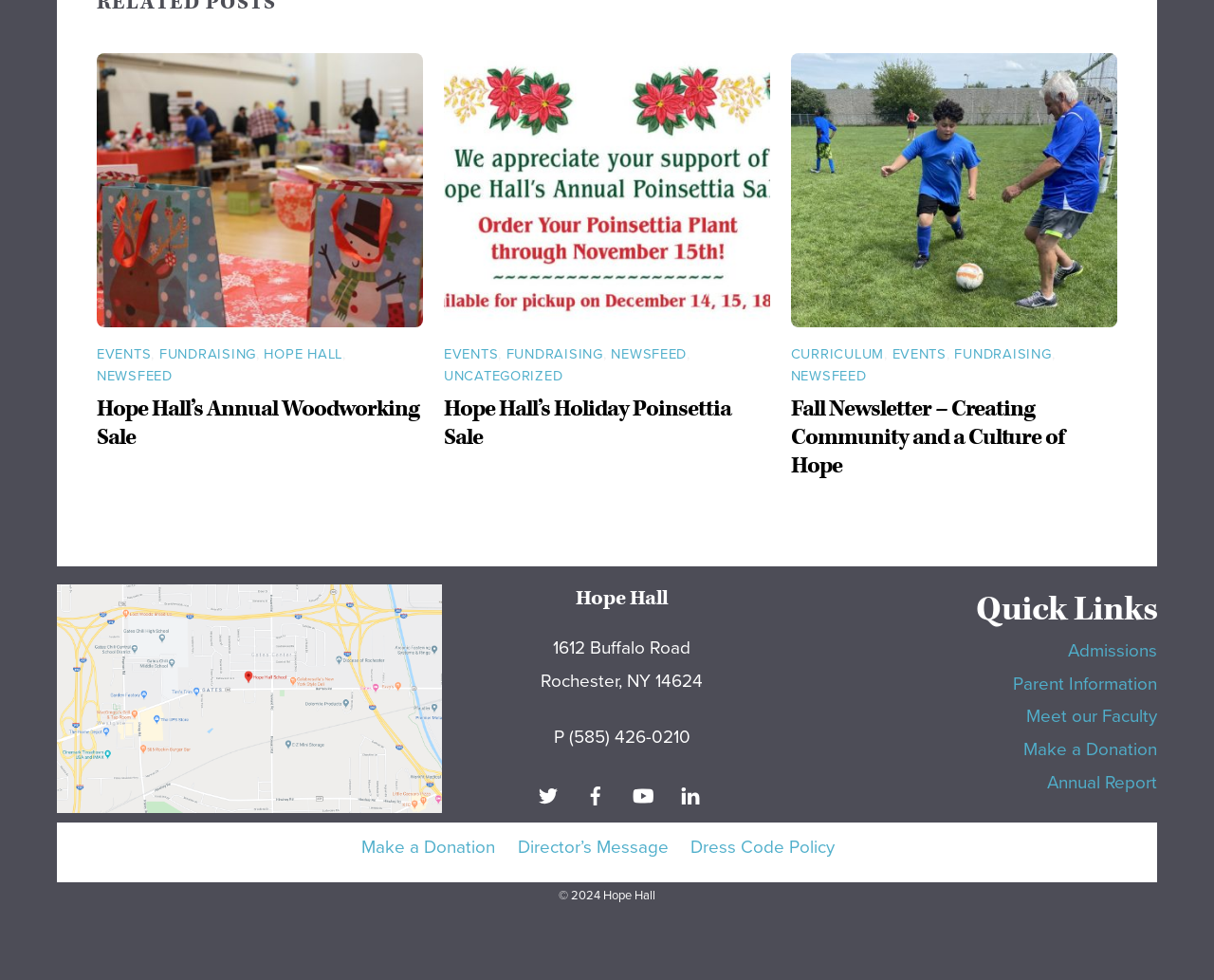What is the address of the school?
Look at the image and respond with a single word or a short phrase.

1612 Buffalo Road, Rochester, NY 14624